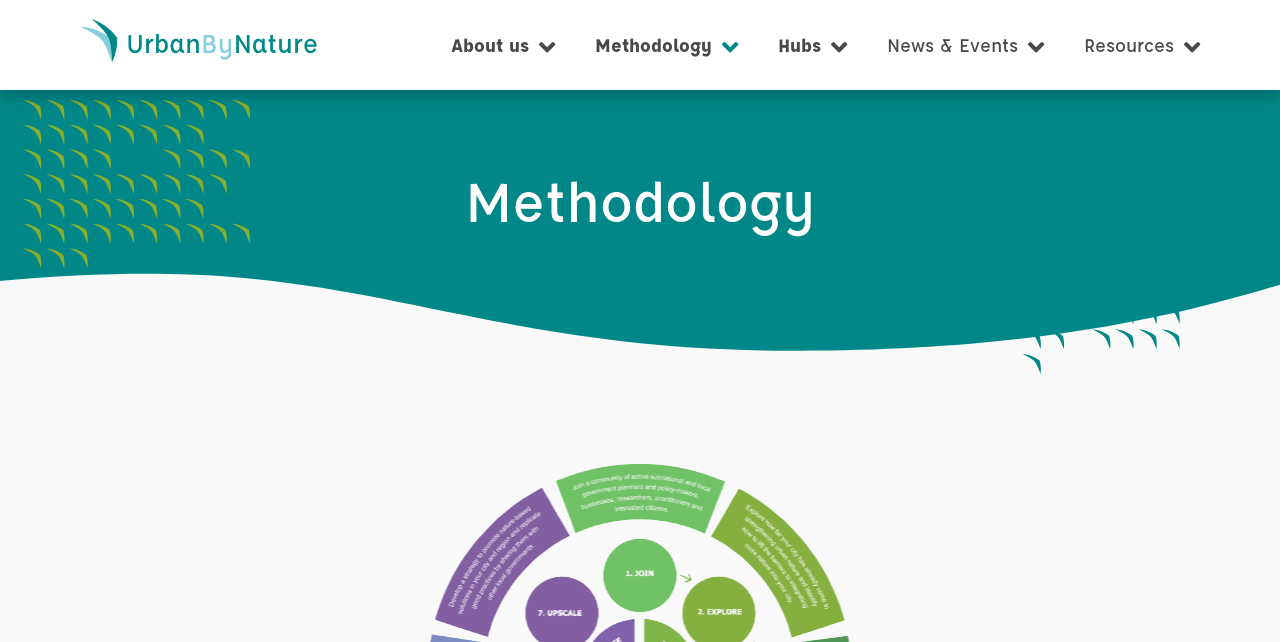What is the main navigation menu composed of?
Please provide a single word or phrase as the answer based on the screenshot.

Four items